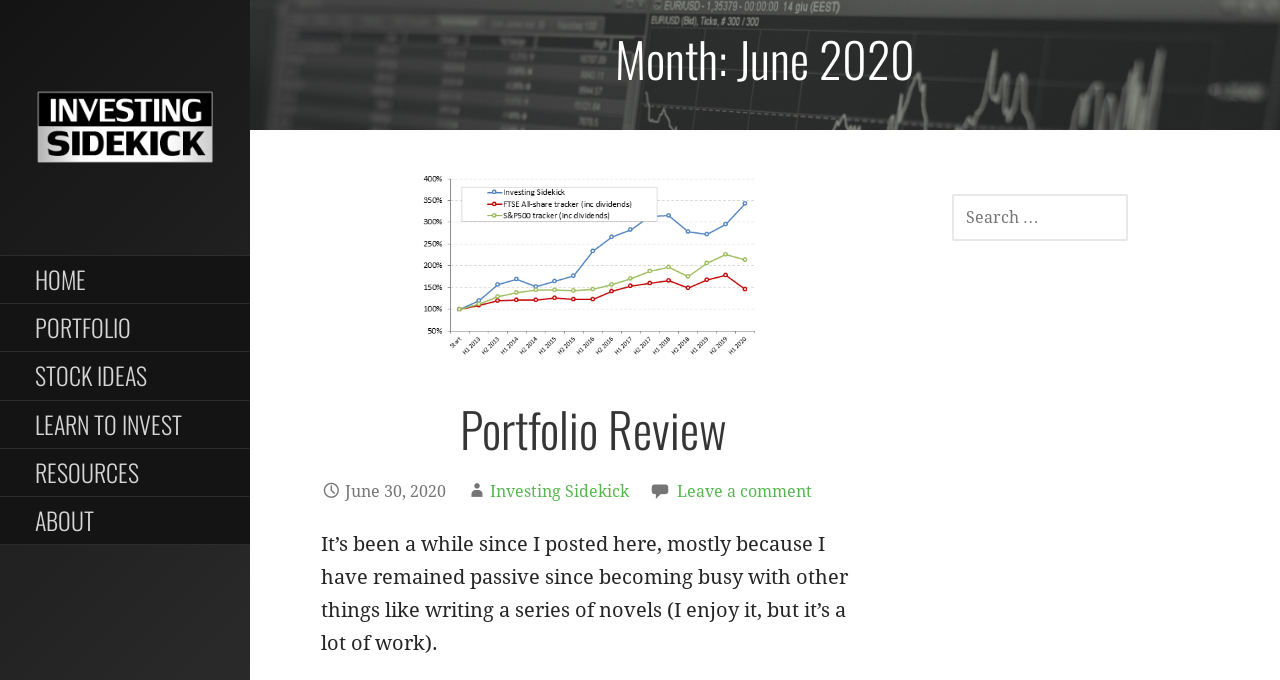Identify the bounding box coordinates of the clickable region to carry out the given instruction: "read about investing".

[0.251, 0.58, 0.676, 0.679]